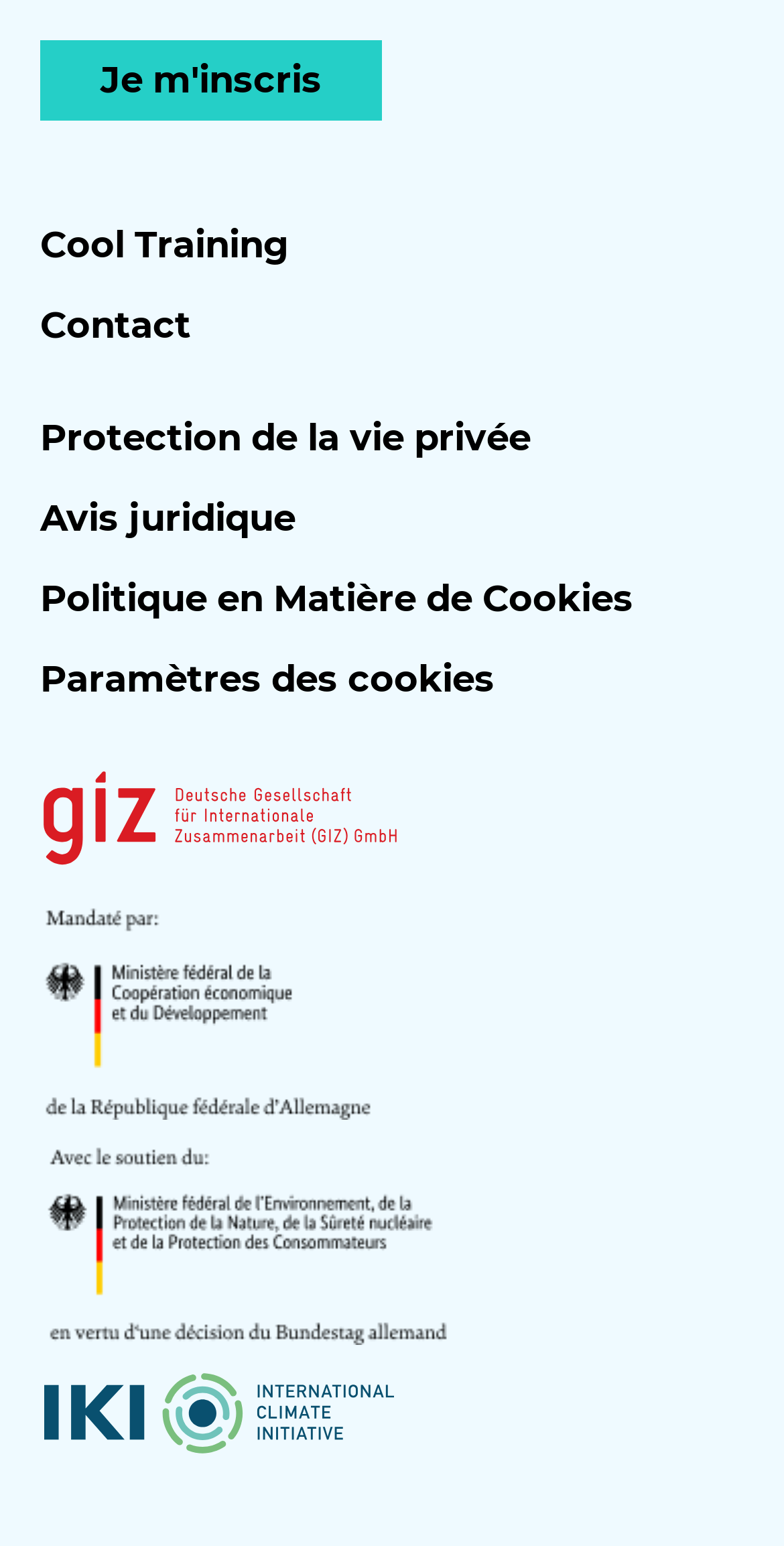Provide the bounding box coordinates for the UI element that is described as: "Share".

None